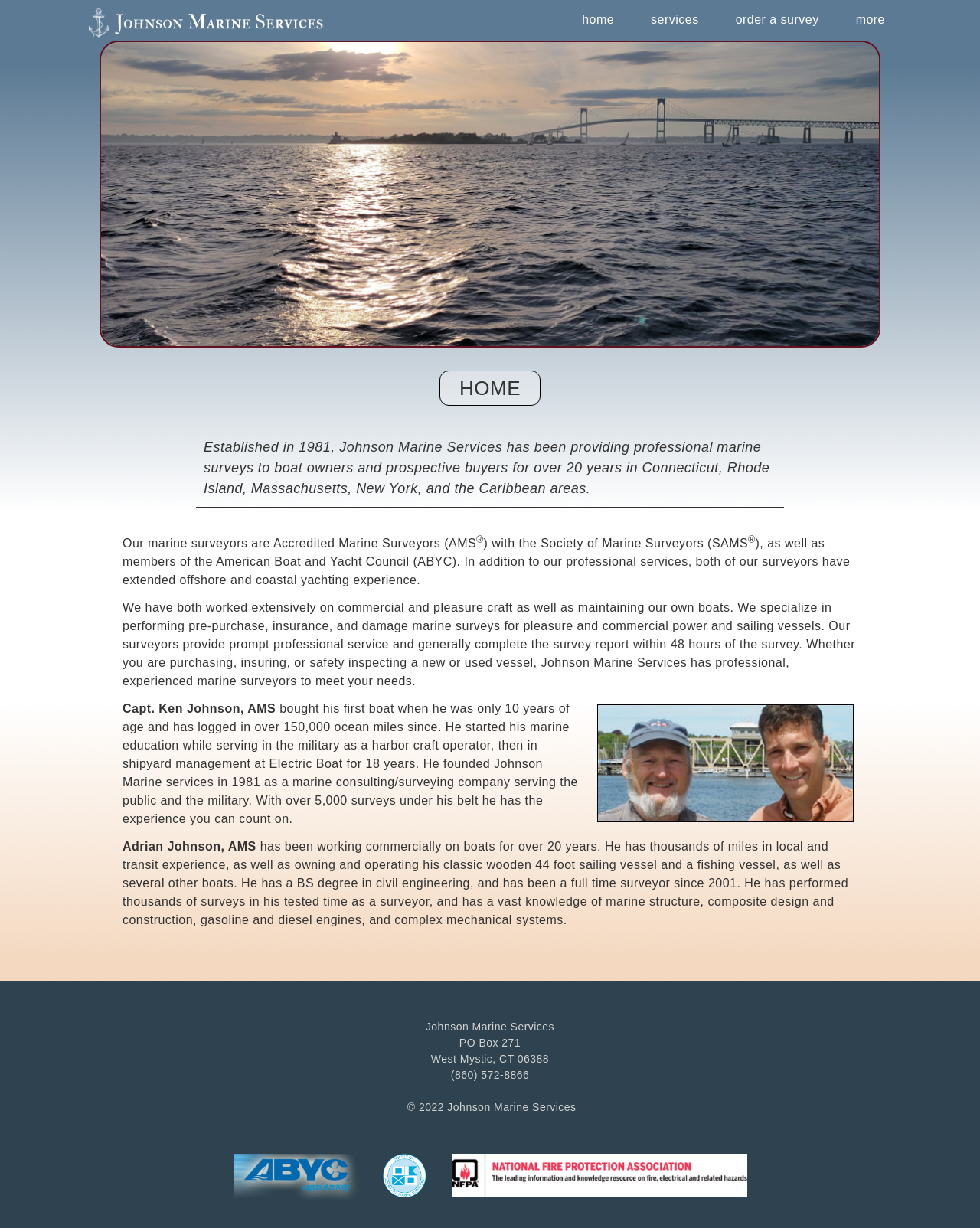Determine the bounding box for the UI element described here: "home".

[0.575, 0.002, 0.645, 0.031]